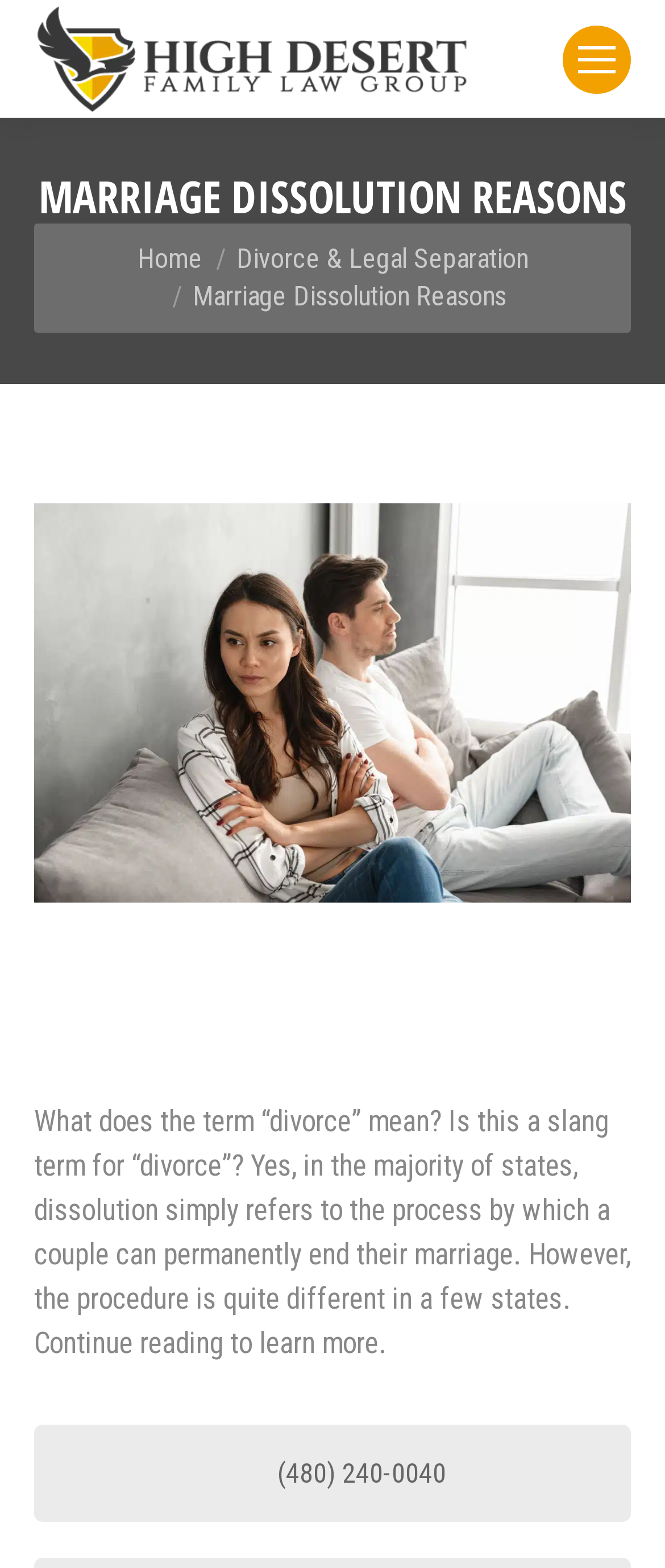Describe the entire webpage, focusing on both content and design.

The webpage is about Marriage Dissolution Reasons, specifically focusing on the High Desert Family Law Group. At the top left corner, there is a link to the High Desert Family Law Group, accompanied by an image of the same name. Next to it, on the top right corner, is a link to a mobile menu icon. 

Below the top section, a prominent heading "MARRIAGE DISSOLUTION REASONS" is centered on the page. Underneath the heading, there is a "You are here:" indicator, followed by links to "Home" and "Divorce & Legal Separation" on the same line. 

The main content of the page is divided into sections. The first section has a figure with an image titled "When Mediation Breaks Down". Below the image, there is a block of text that explains the meaning of "divorce" and the process of dissolution in different states. 

At the bottom of the page, there is a link to "(480) 240-0040", which appears to be a phone number. On the bottom right corner, there is a link to "Go to Top", accompanied by an image.